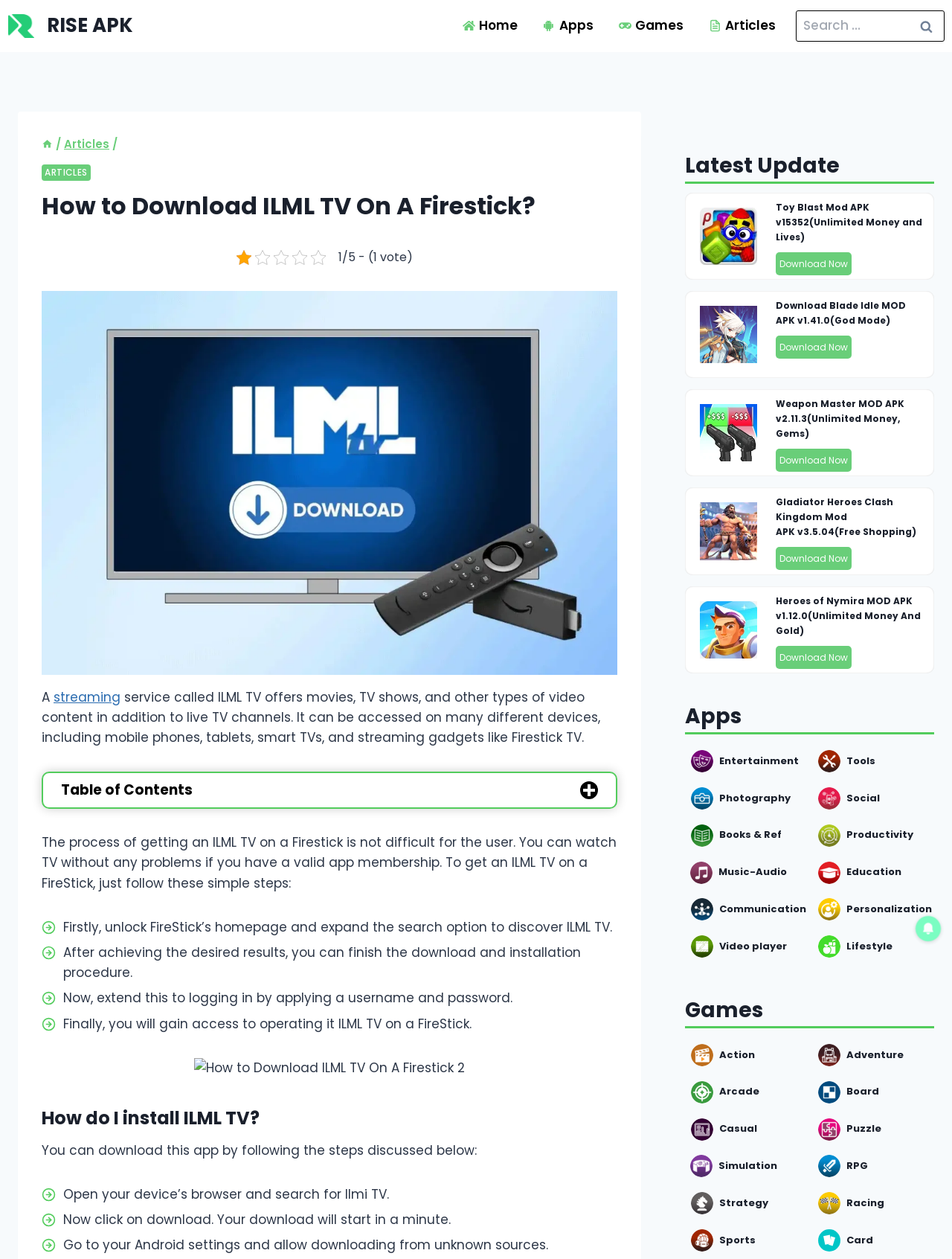What is the purpose of the 'Table of Contents' section on this webpage?
Please provide a detailed and comprehensive answer to the question.

The 'Table of Contents' section on this webpage provides a list of links to different sections of the article, allowing users to quickly navigate to specific parts of the article, such as 'How do I install ILML TV?' or 'Reviews of Viewers about ILML'.